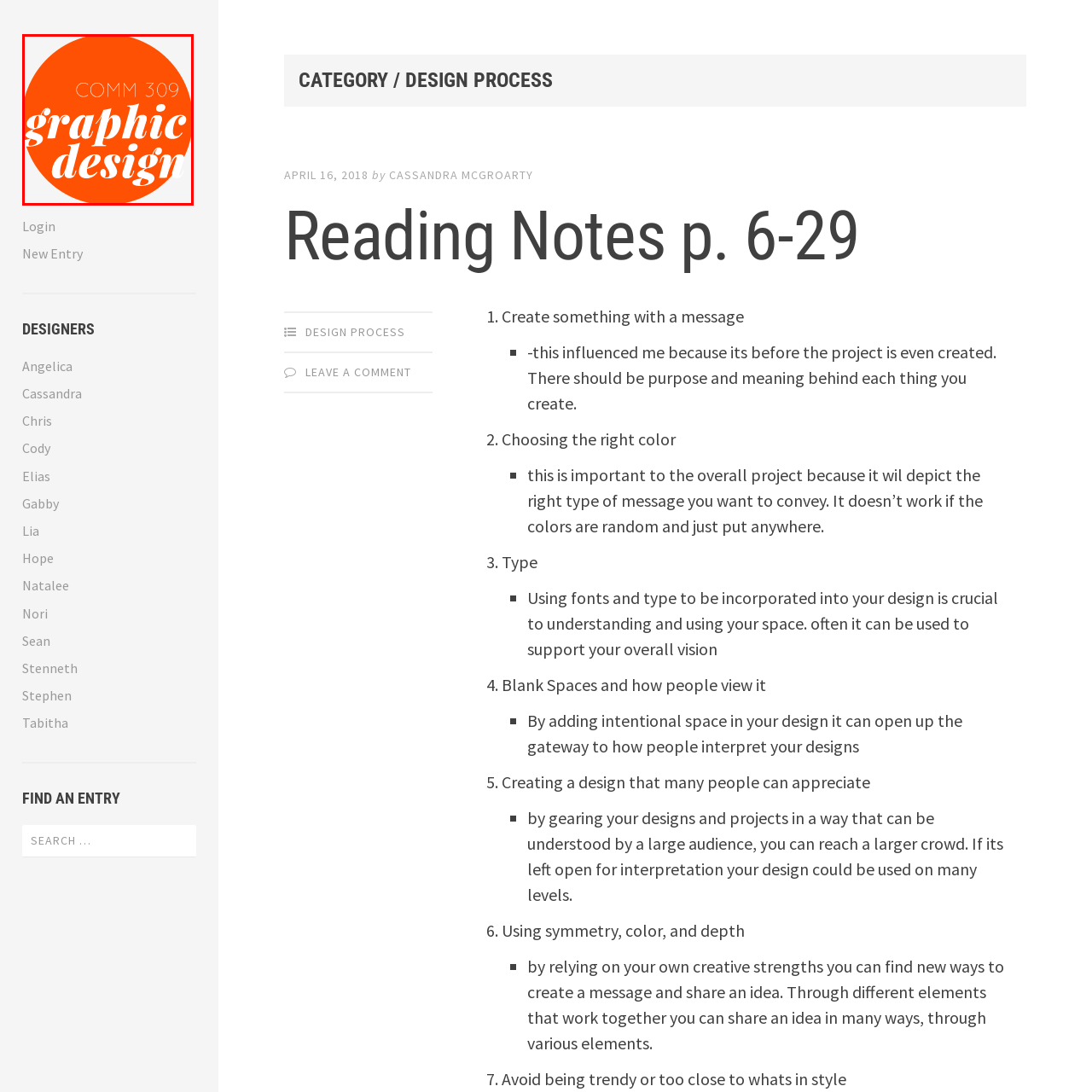Provide a comprehensive description of the image contained within the red rectangle.

The image presents a vibrant orange circular graphic featuring the text "COMM 309" prominently at the top, indicating a course code, followed by "graphic design" in a stylish, flowing font that adds artistic flair. This design effectively conveys the subject matter of the course while using a playful yet professional visual appeal that is characteristic of graphic design aesthetics. The color choice and typography work together harmoniously to attract attention and evoke enthusiasm for the subject. This image encapsulates the essence of creative learning in the field of graphic design.